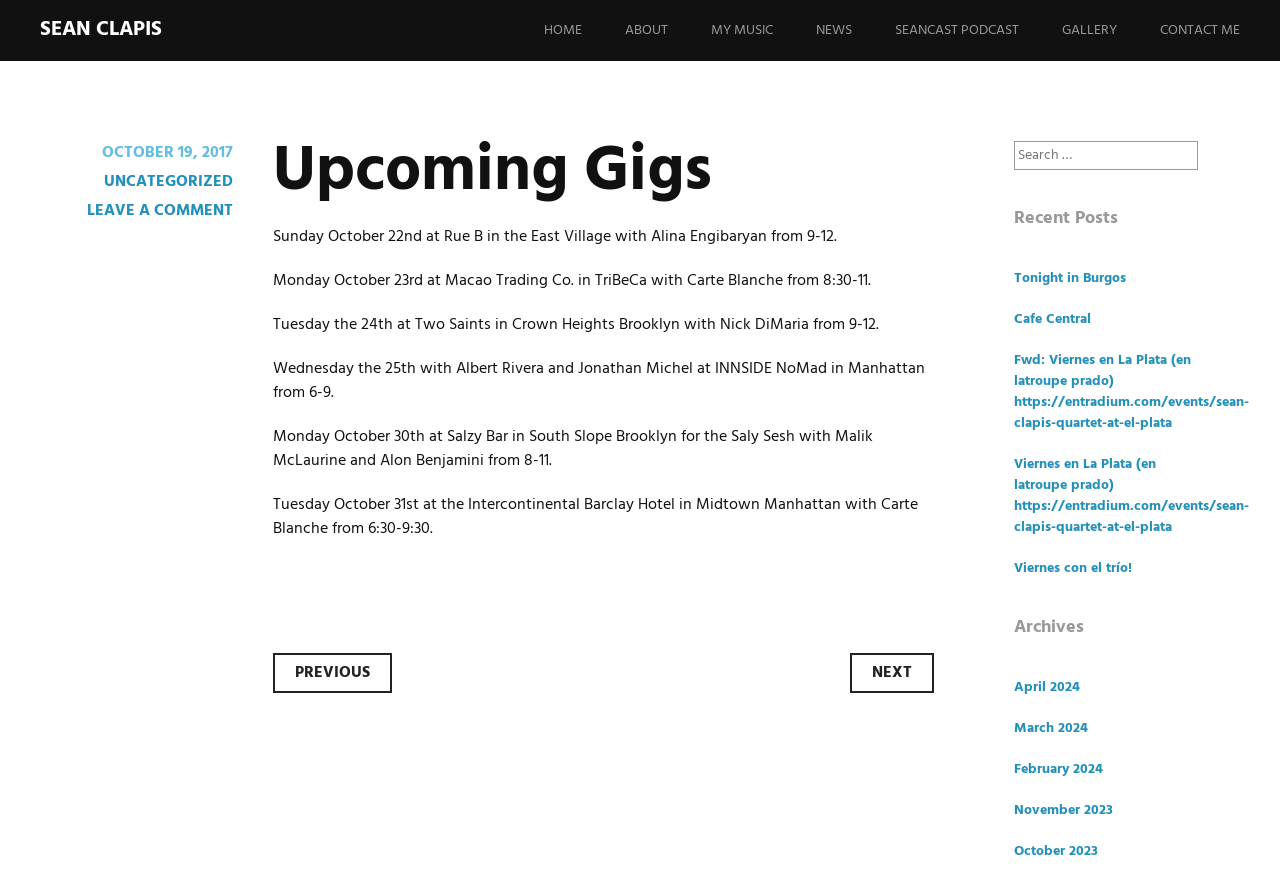Use the details in the image to answer the question thoroughly: 
How many upcoming gigs are listed?

The upcoming gigs are listed in the article section of the webpage, and there are 6 static text elements describing the gigs, each with a date and location.